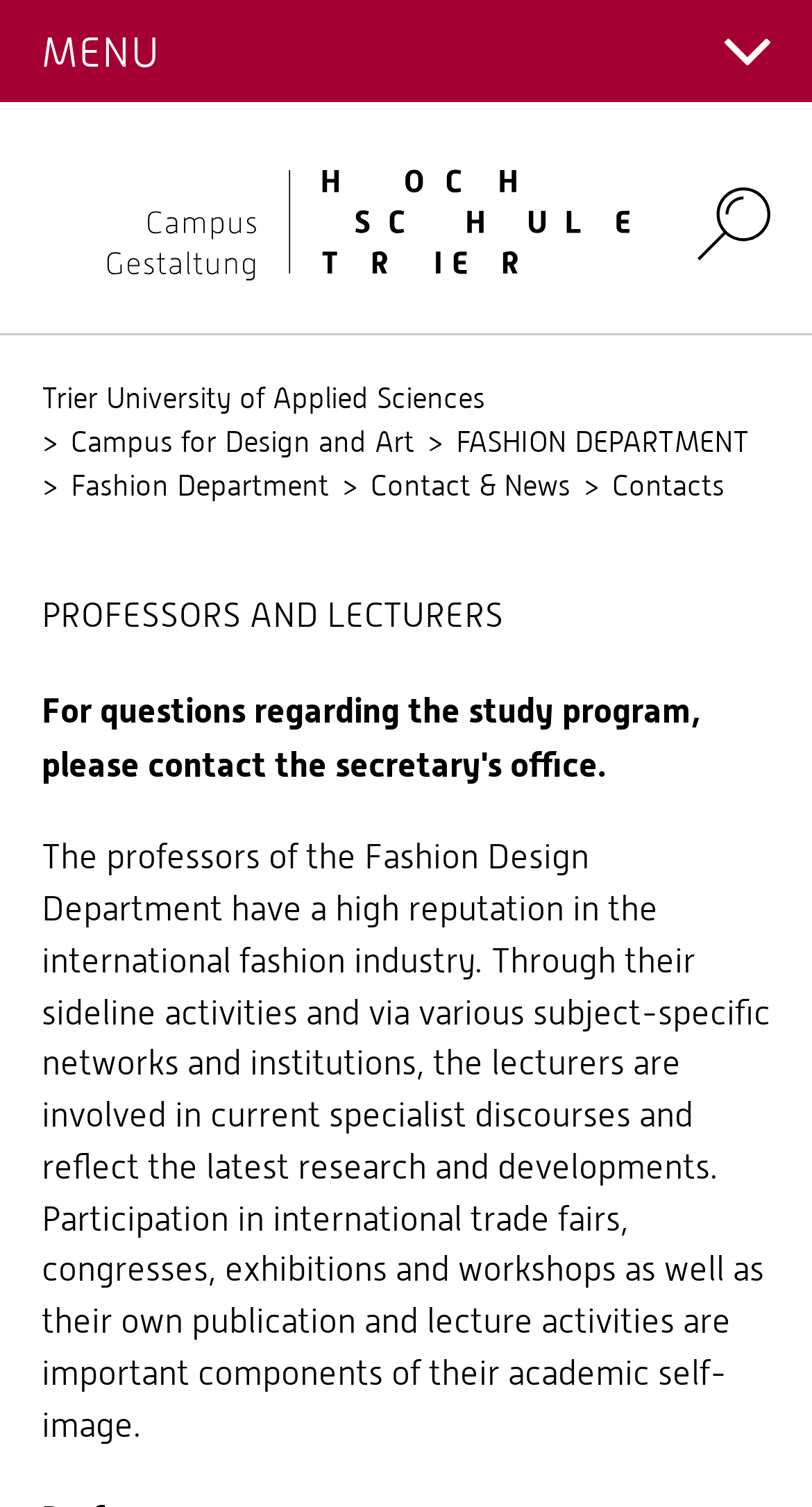Please identify the bounding box coordinates of the region to click in order to complete the task: "Click on the 'Main Campus' link". The coordinates must be four float numbers between 0 and 1, specified as [left, top, right, bottom].

[0.051, 0.011, 0.949, 0.062]